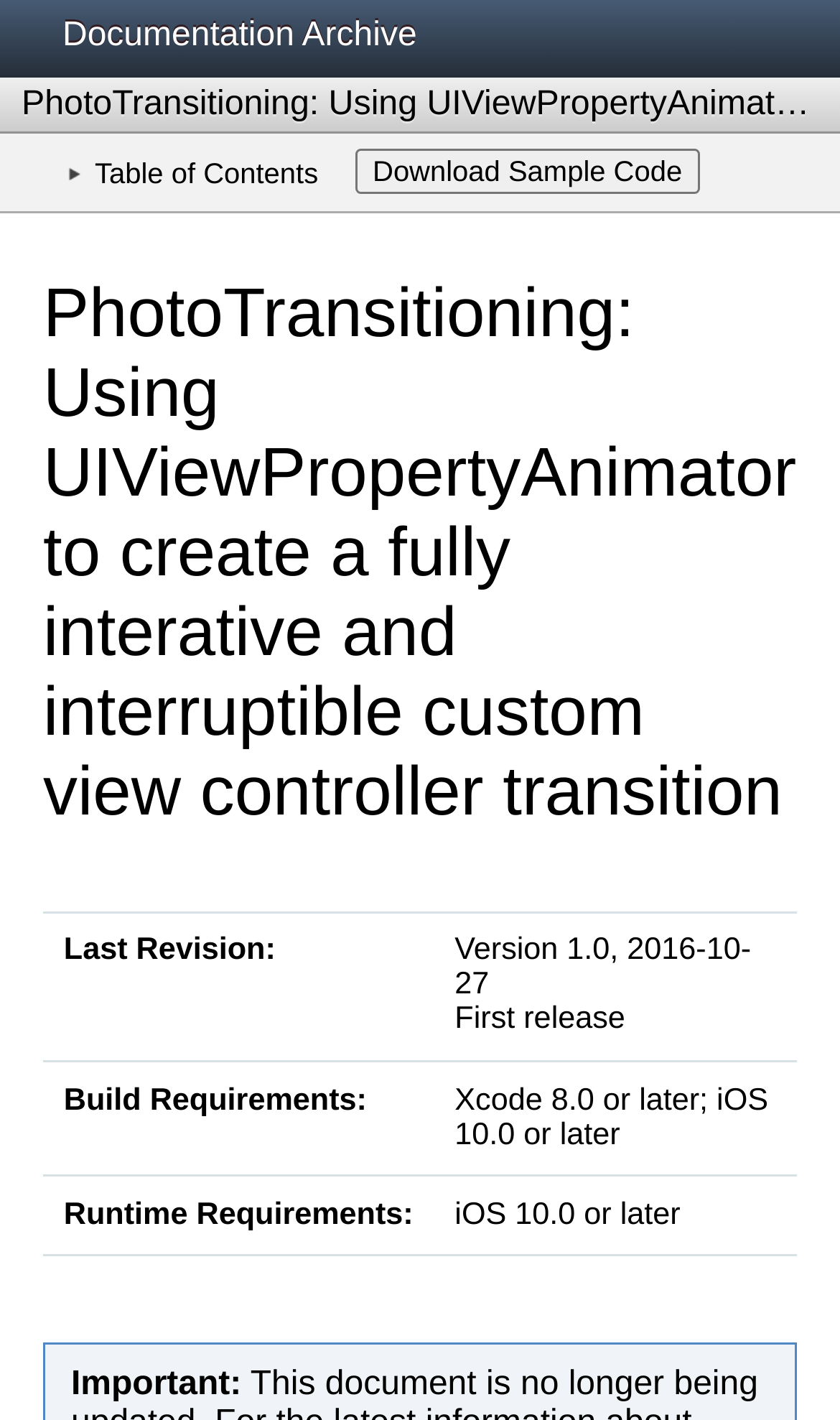Please determine and provide the text content of the webpage's heading.

PhotoTransitioning: Using UIViewPropertyAnimator to create a fully interative and interruptible custom view controller transition